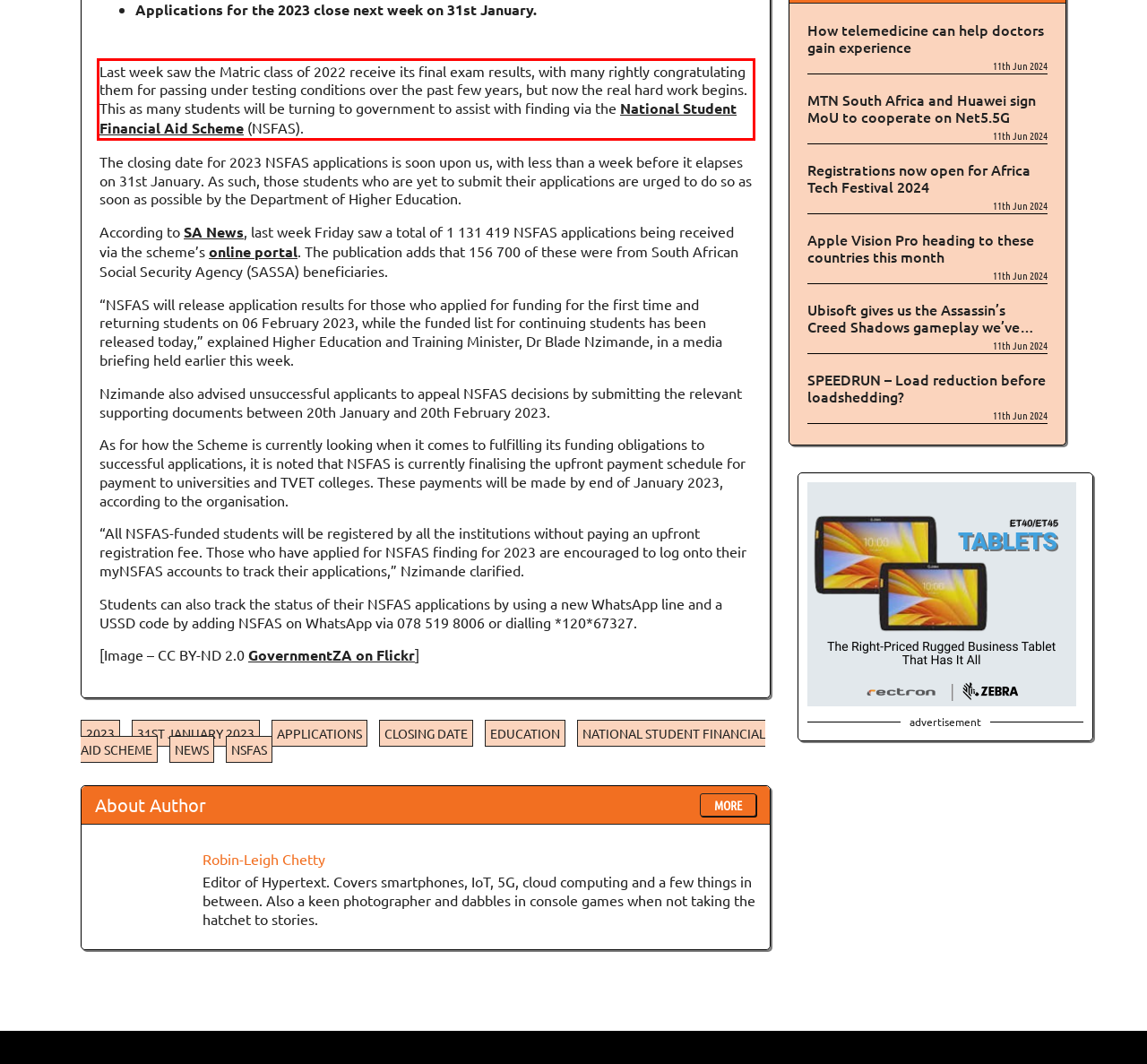You are provided with a webpage screenshot that includes a red rectangle bounding box. Extract the text content from within the bounding box using OCR.

Last week saw the Matric class of 2022 receive its final exam results, with many rightly congratulating them for passing under testing conditions over the past few years, but now the real hard work begins. This as many students will be turning to government to assist with finding via the National Student Financial Aid Scheme (NSFAS).